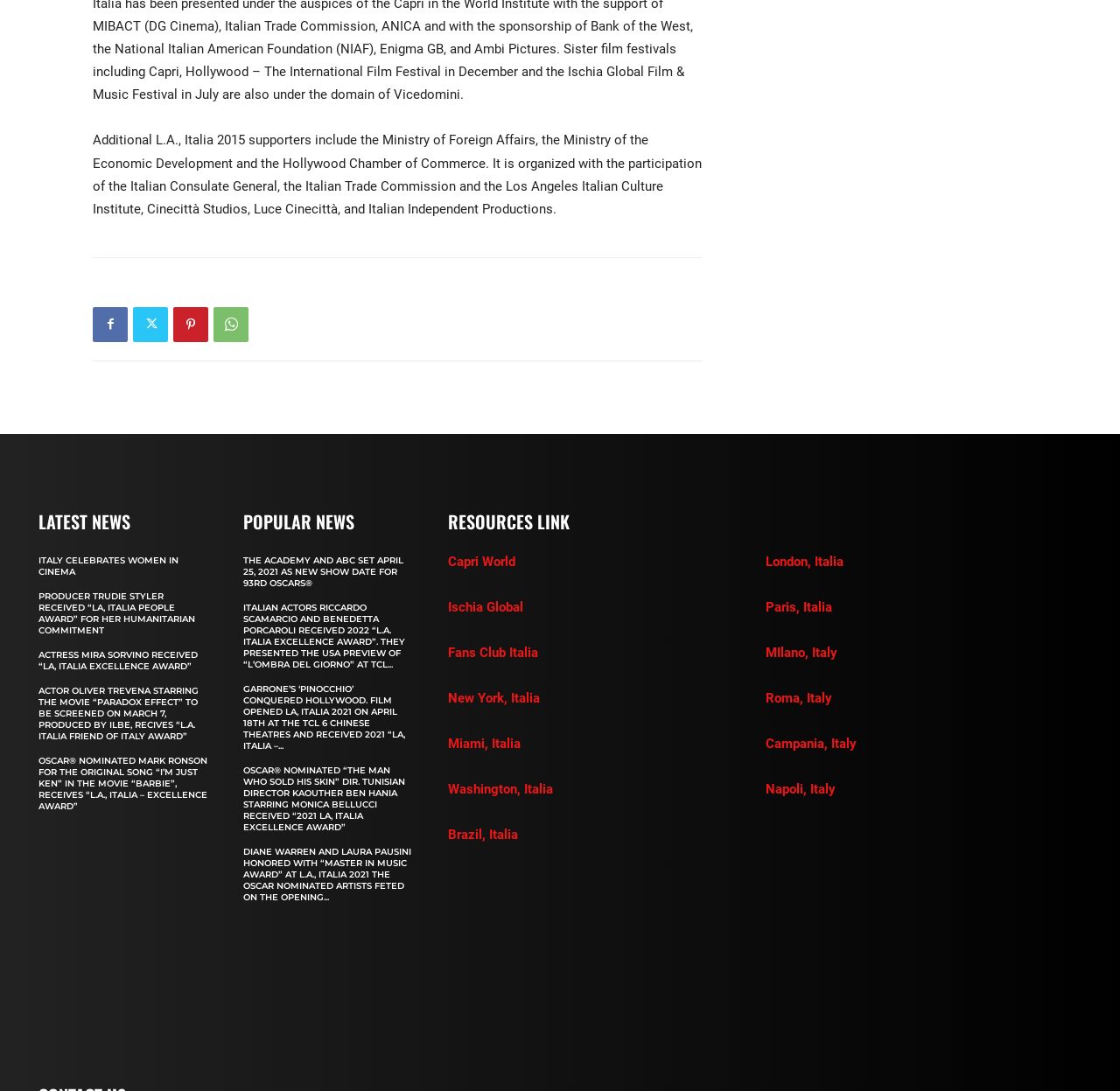Please locate the bounding box coordinates of the element's region that needs to be clicked to follow the instruction: "Click on the 'London, Italia' link". The bounding box coordinates should be provided as four float numbers between 0 and 1, i.e., [left, top, right, bottom].

[0.684, 0.507, 0.754, 0.522]